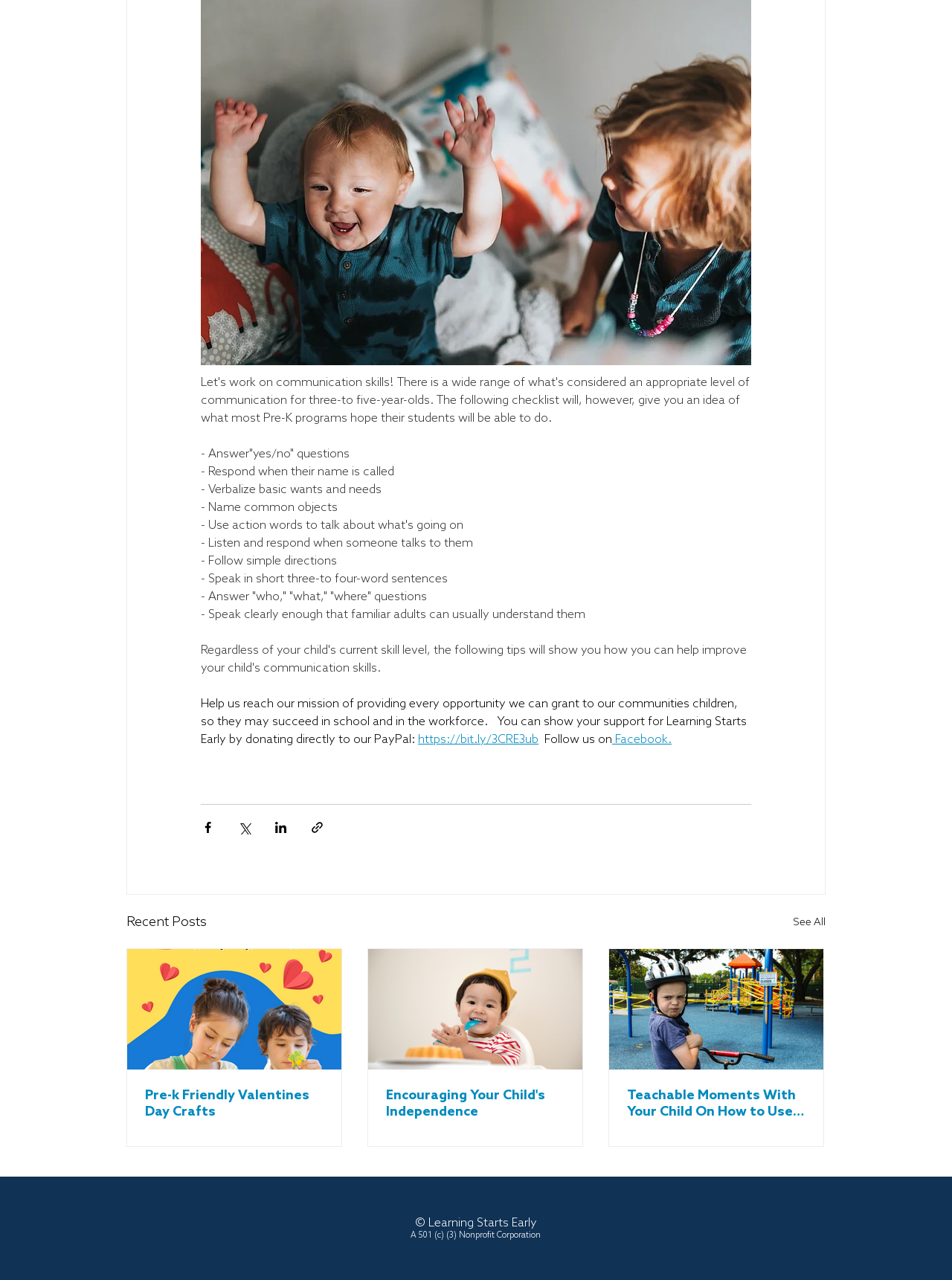Predict the bounding box coordinates for the UI element described as: "Pre-k Friendly Valentines Day Crafts". The coordinates should be four float numbers between 0 and 1, presented as [left, top, right, bottom].

[0.134, 0.742, 0.359, 0.896]